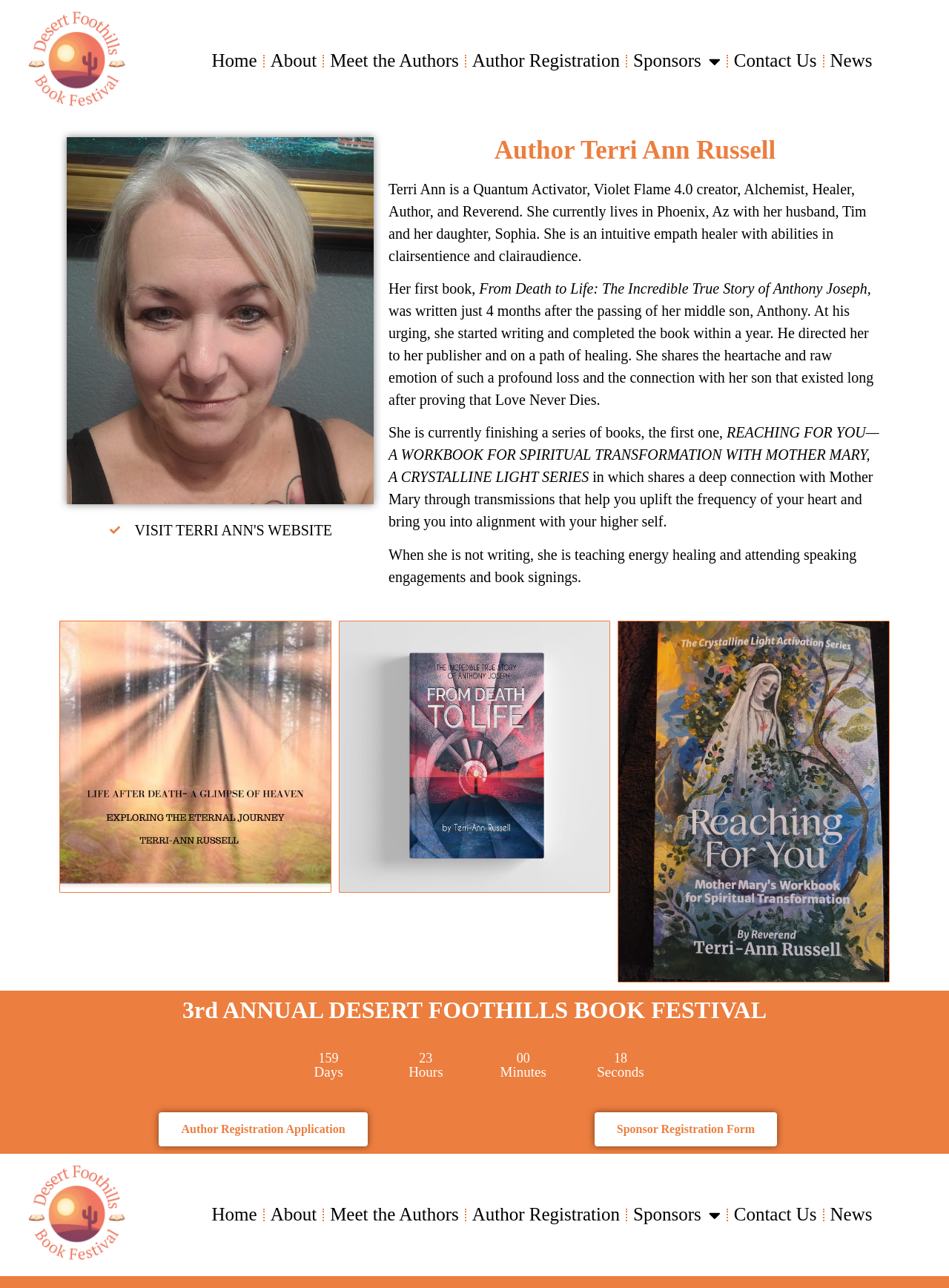Identify the bounding box coordinates of the clickable region to carry out the given instruction: "View author registration application".

[0.168, 0.864, 0.387, 0.89]